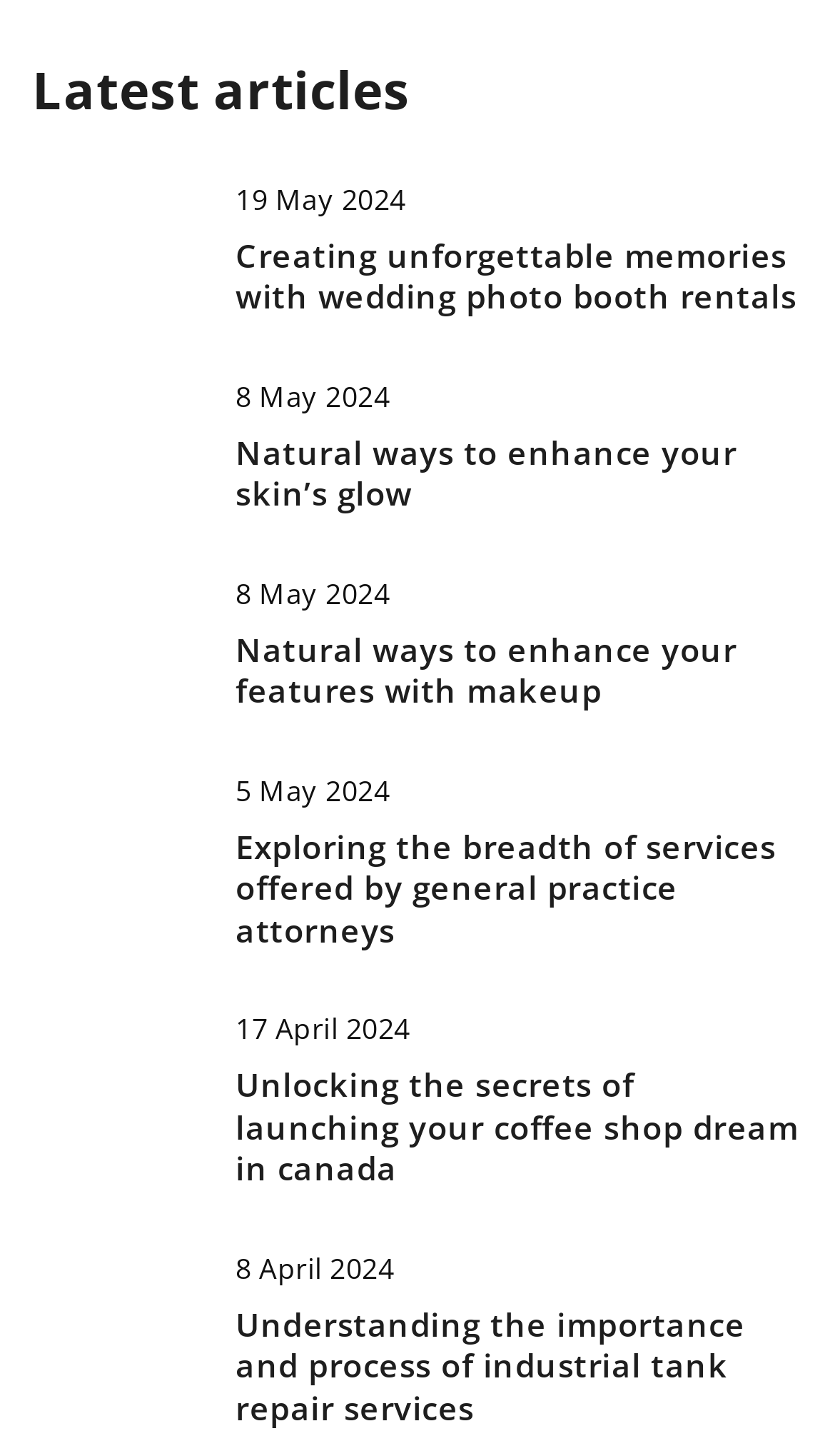Specify the bounding box coordinates of the area that needs to be clicked to achieve the following instruction: "Learn about unlocking the secrets of launching your coffee shop dream in canada".

[0.038, 0.698, 0.244, 0.786]